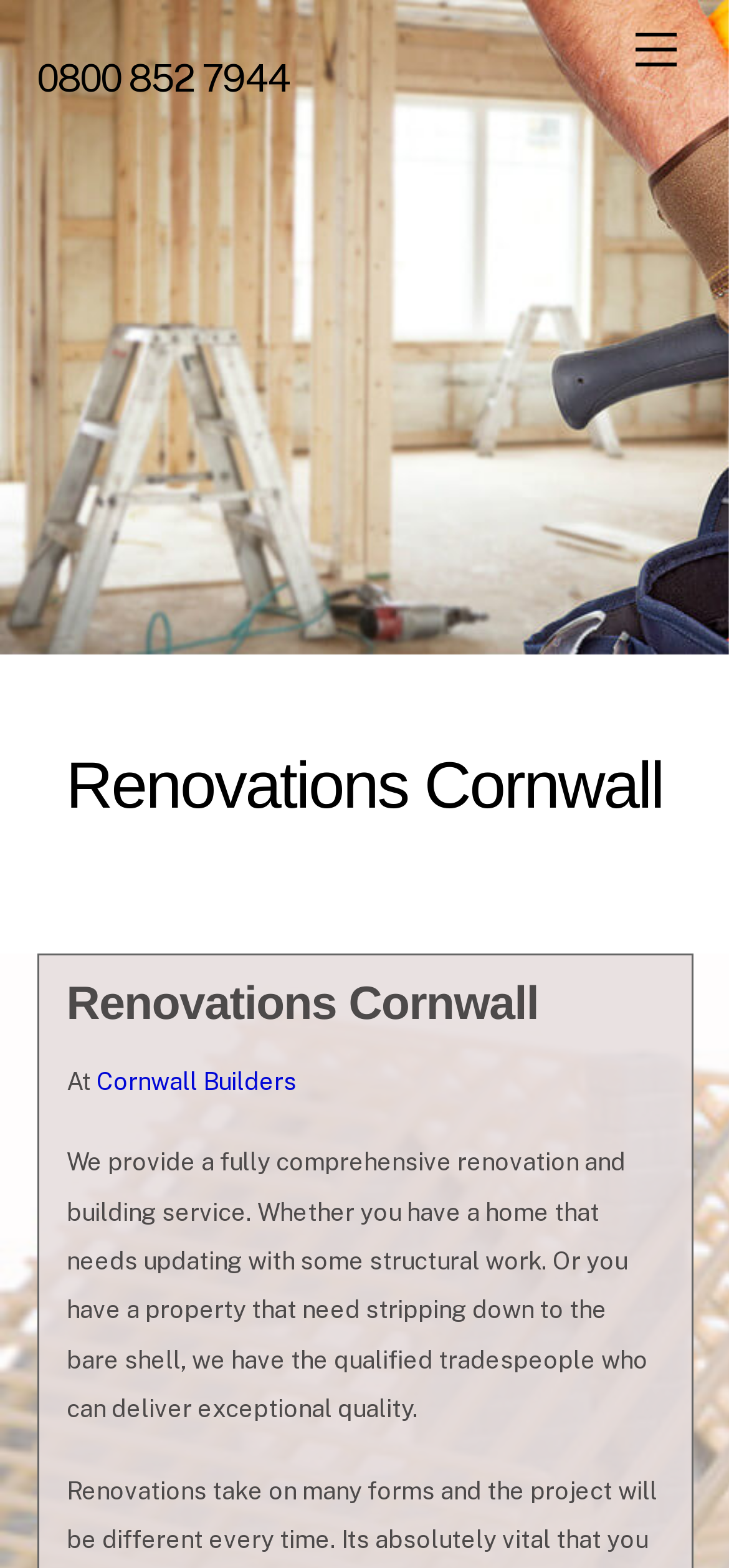What is the purpose of the 'Back To Top' button?
Kindly give a detailed and elaborate answer to the question.

I inferred the purpose of the 'Back To Top' button by its location at the bottom of the page and its text content, which suggests that it allows users to quickly navigate back to the top of the page.